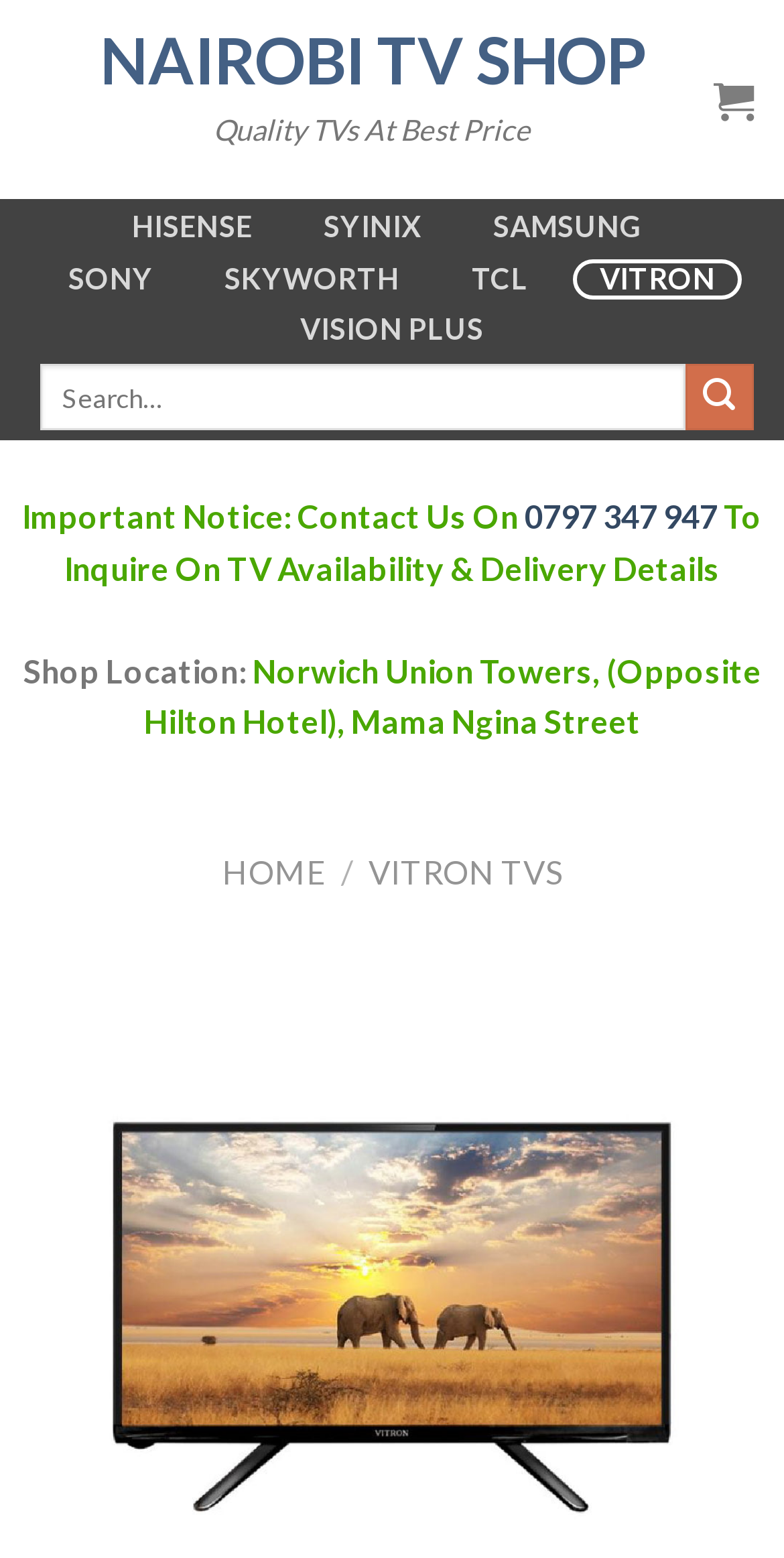Please identify the bounding box coordinates for the region that you need to click to follow this instruction: "View Vitron Smart TV".

[0.038, 0.828, 0.962, 0.852]